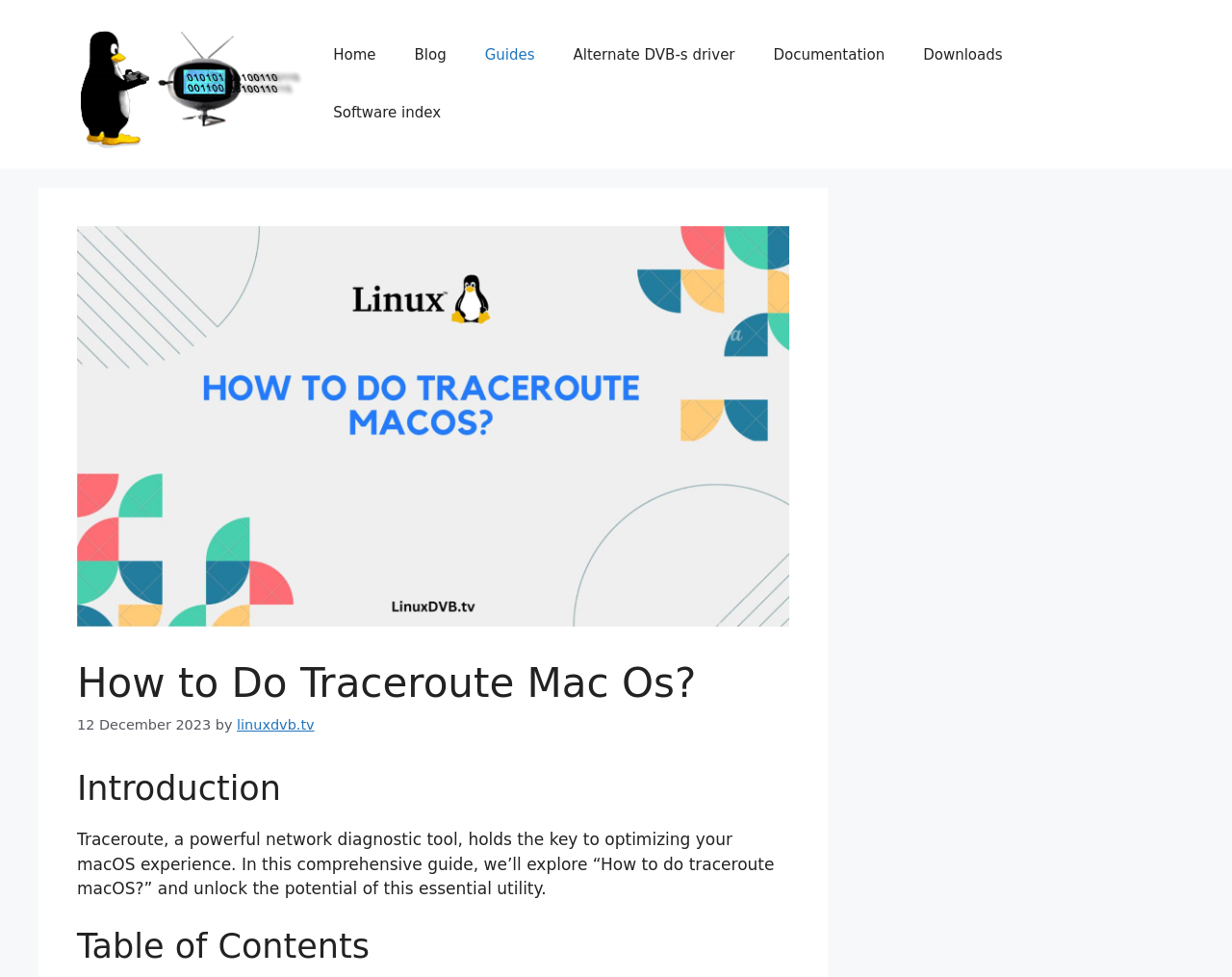Give a one-word or short phrase answer to the question: 
What is the date of the article?

12 December 2023